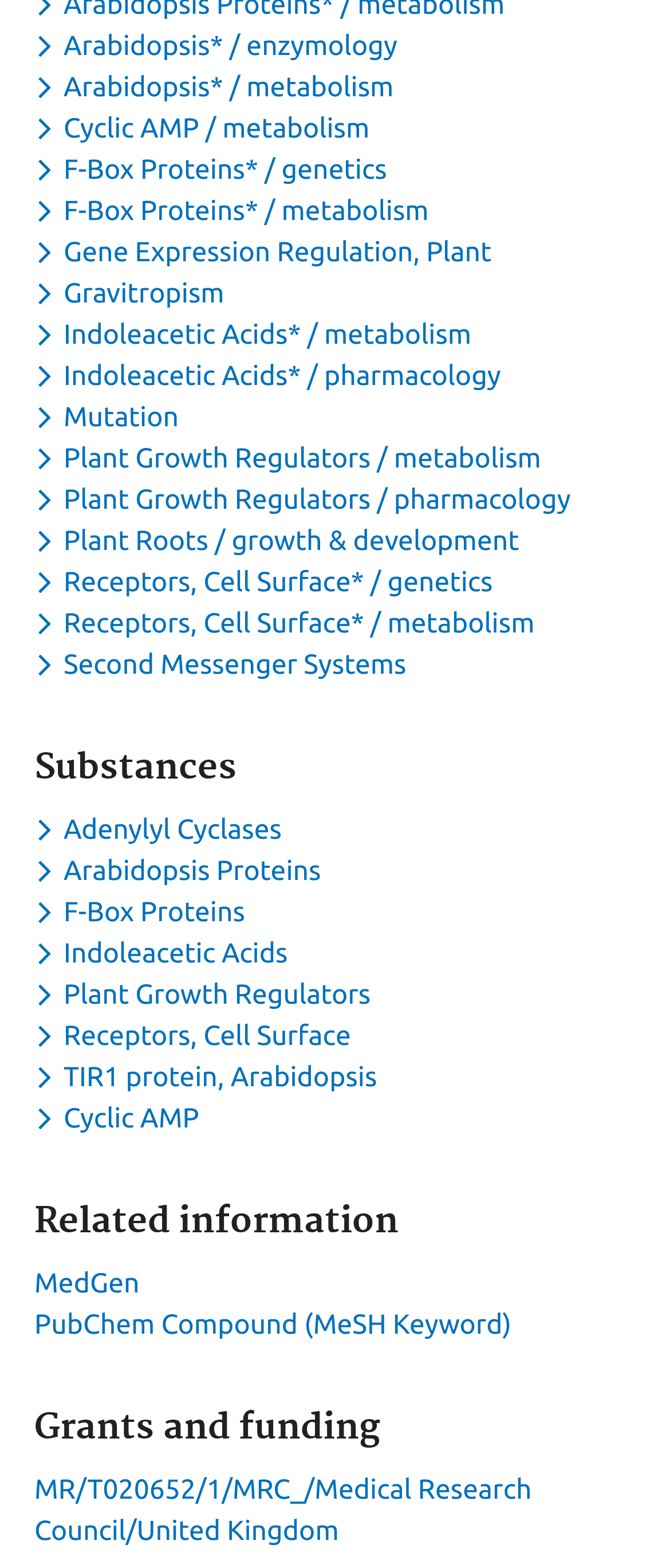Predict the bounding box for the UI component with the following description: "F-Box Proteins* / metabolism".

[0.051, 0.124, 0.653, 0.144]